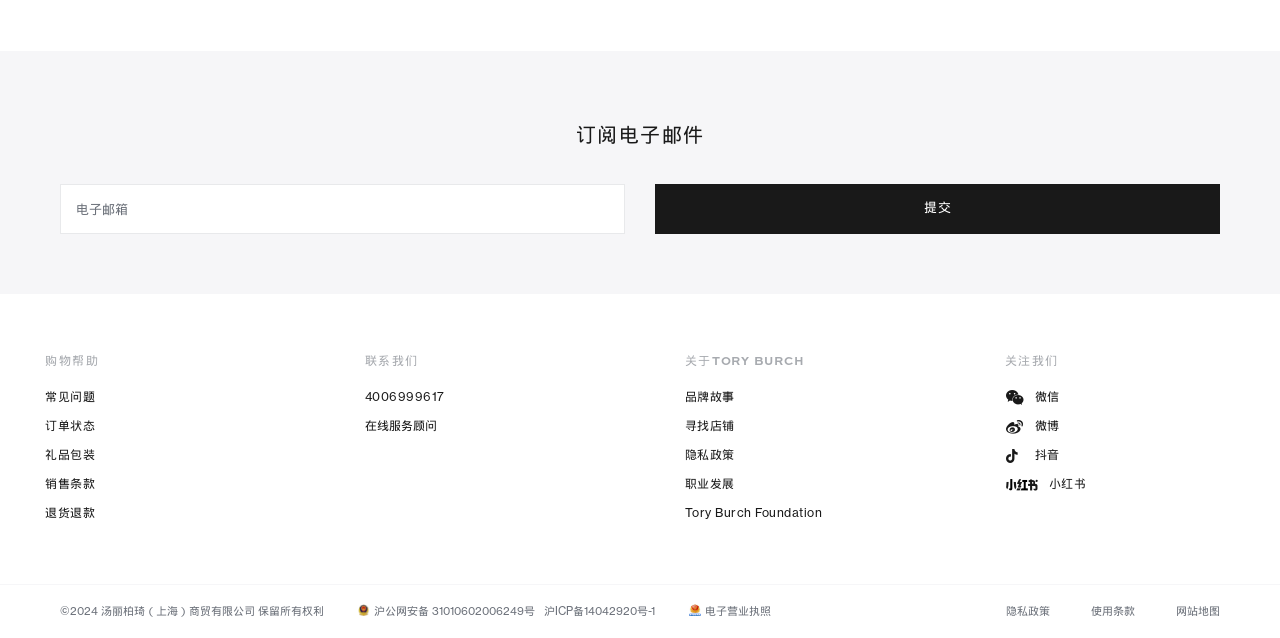What is the company name?
Using the information presented in the image, please offer a detailed response to the question.

The company name 'TORY BURCH' is displayed prominently on the webpage, indicating that it is the official website of the TORY BURCH brand.